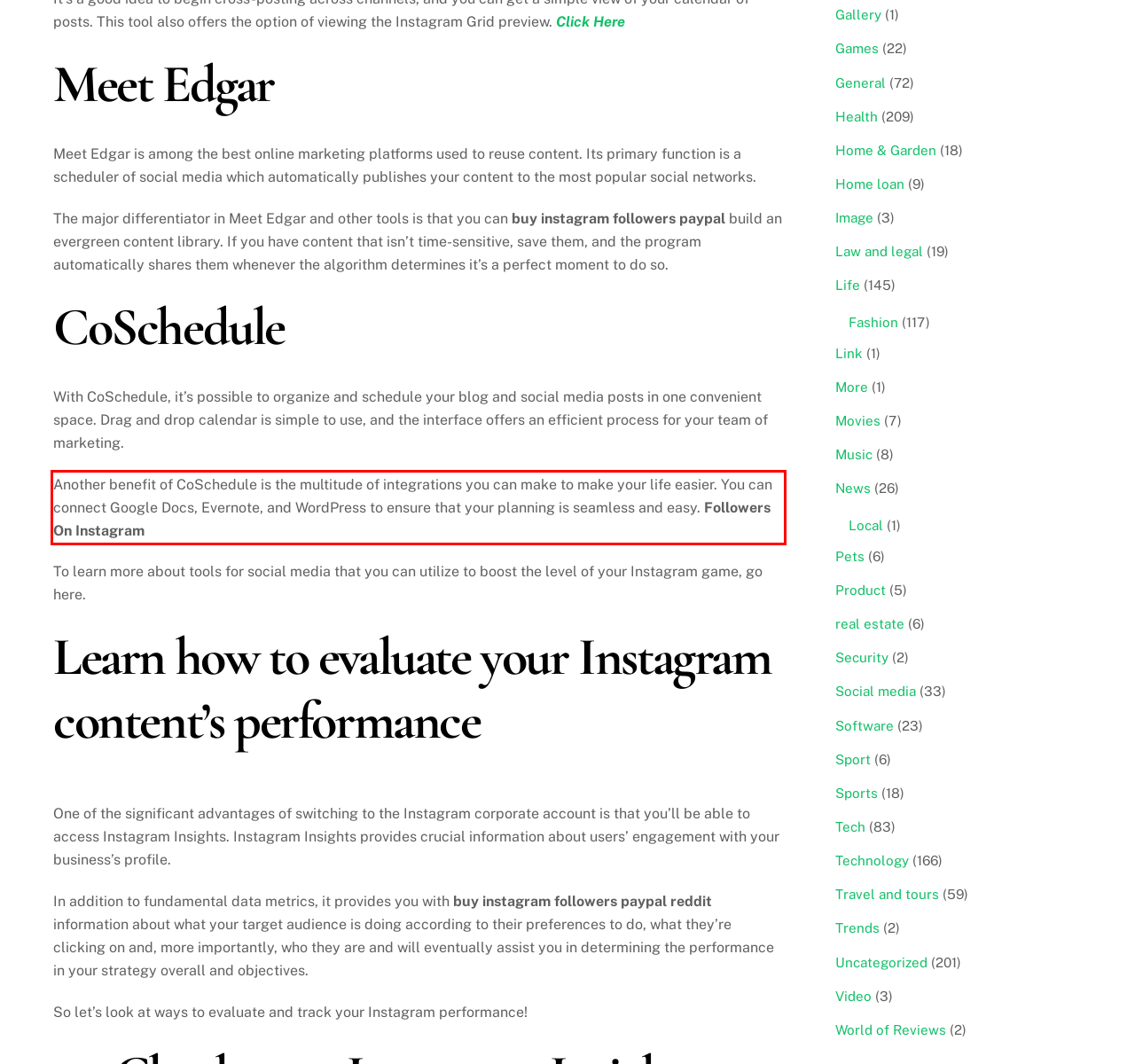Using the provided screenshot of a webpage, recognize and generate the text found within the red rectangle bounding box.

Another benefit of CoSchedule is the multitude of integrations you can make to make your life easier. You can connect Google Docs, Evernote, and WordPress to ensure that your planning is seamless and easy. Followers On Instagram